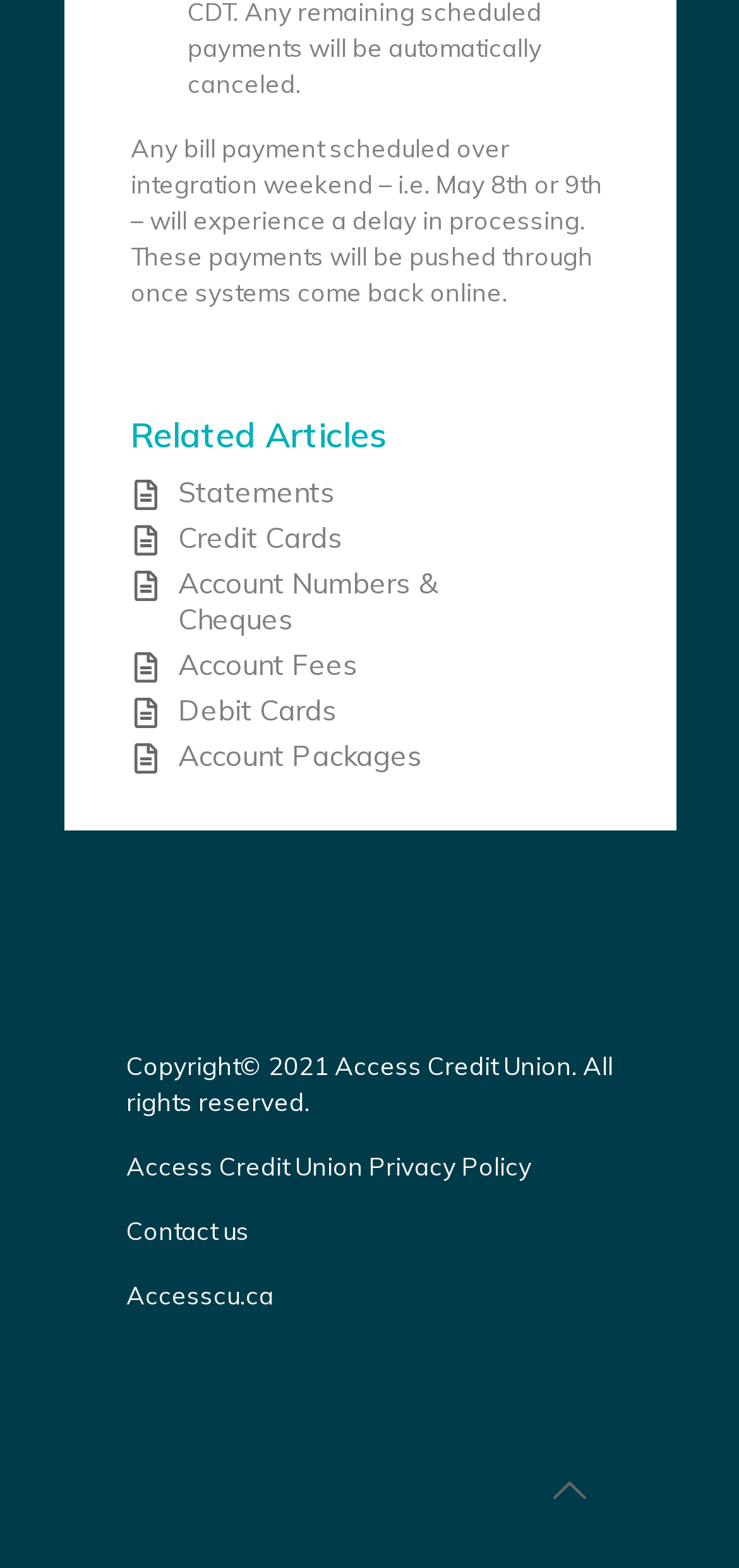What is the delay in bill payment processing?
Please answer the question with a detailed response using the information from the screenshot.

The webpage mentions that any bill payment scheduled over integration weekend, which is May 8th or 9th, will experience a delay in processing.